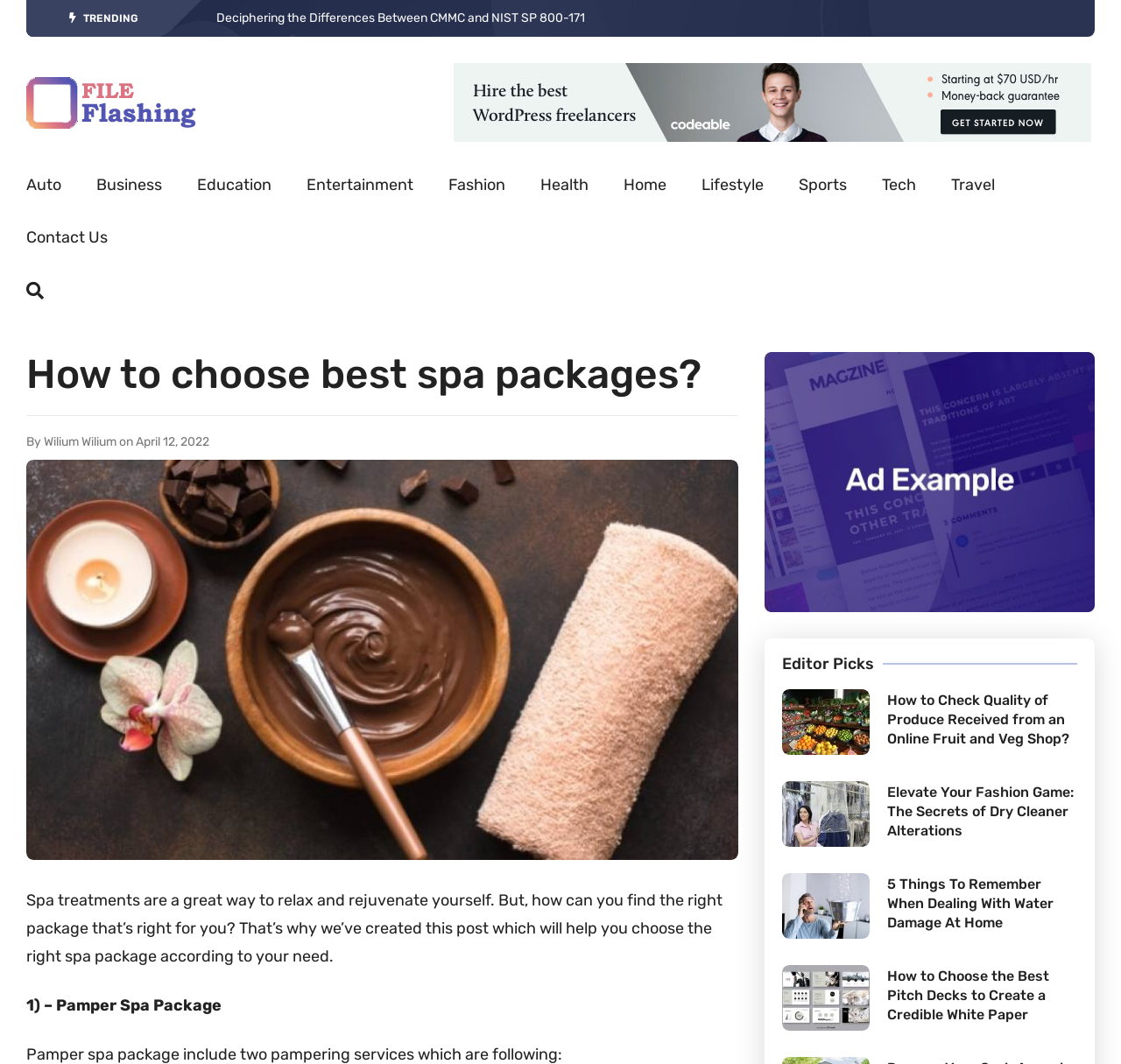Please locate the bounding box coordinates for the element that should be clicked to achieve the following instruction: "Explore the 'Health' category". Ensure the coordinates are given as four float numbers between 0 and 1, i.e., [left, top, right, bottom].

[0.482, 0.158, 0.525, 0.191]